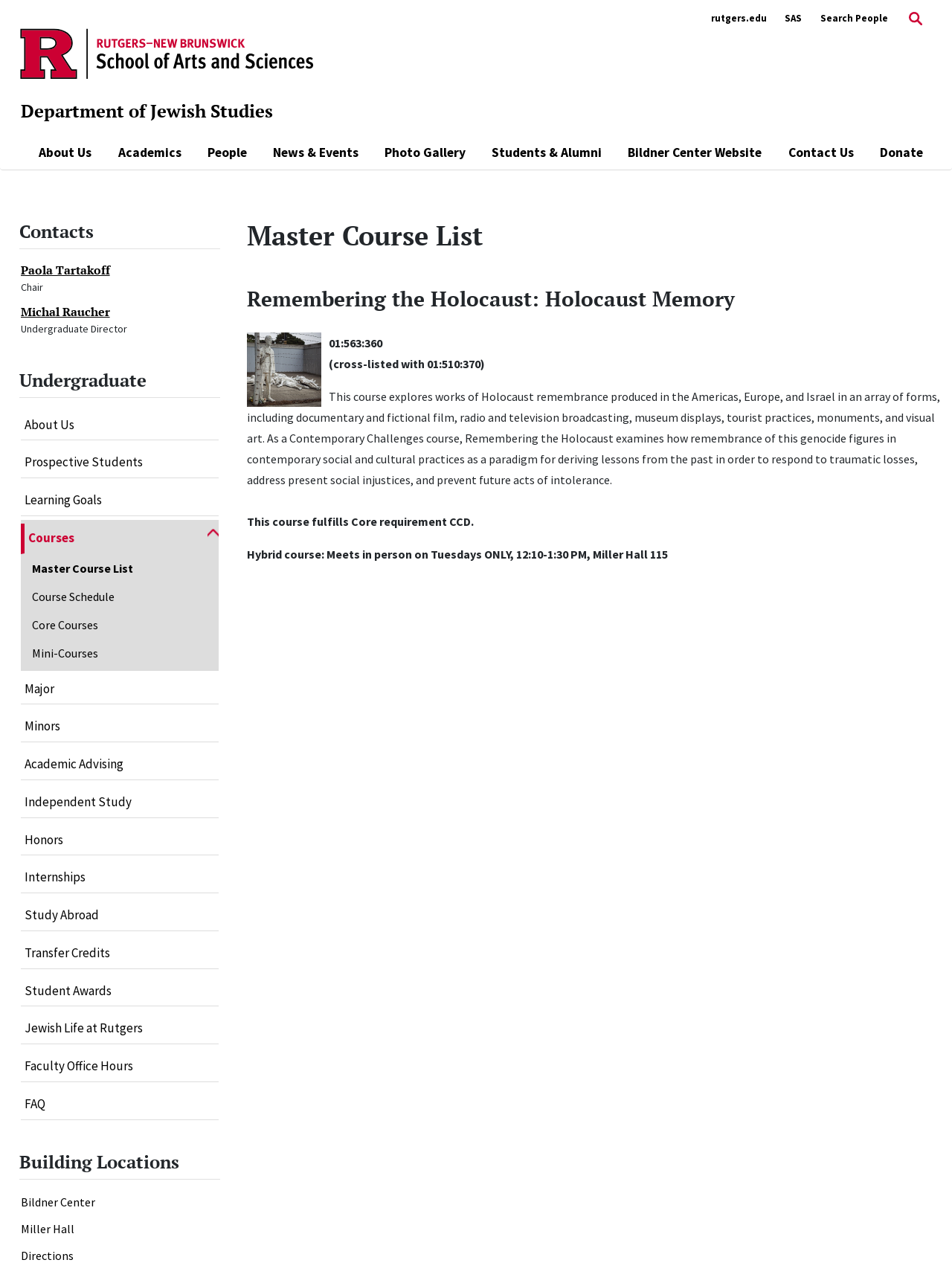Given the description "About Us", determine the bounding box of the corresponding UI element.

[0.022, 0.319, 0.23, 0.342]